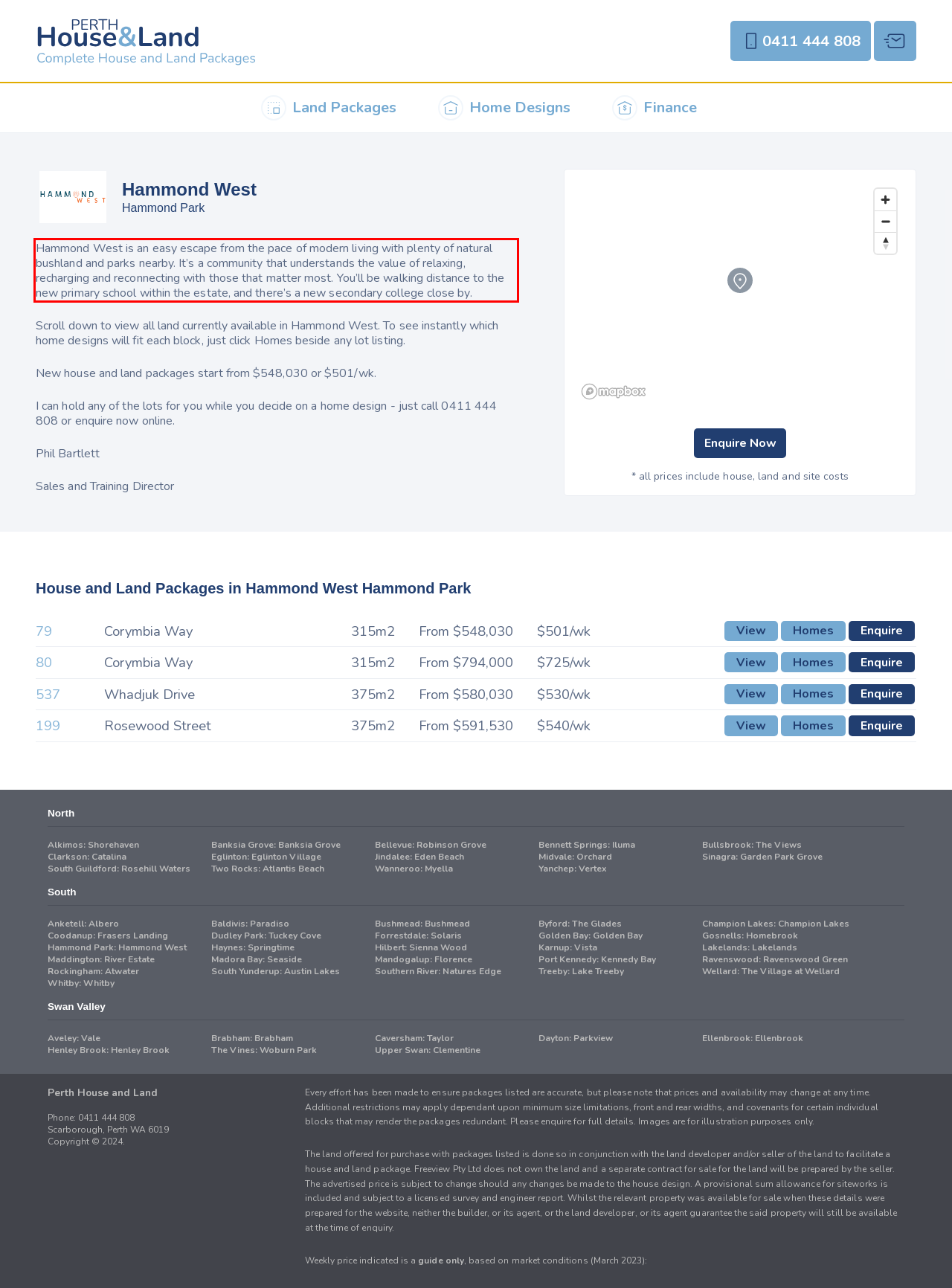Look at the webpage screenshot and recognize the text inside the red bounding box.

Hammond West is an easy escape from the pace of modern living with plenty of natural bushland and parks nearby. It’s a community that understands the value of relaxing, recharging and reconnecting with those that matter most. You’ll be walking distance to the new primary school within the estate, and there’s a new secondary college close by.